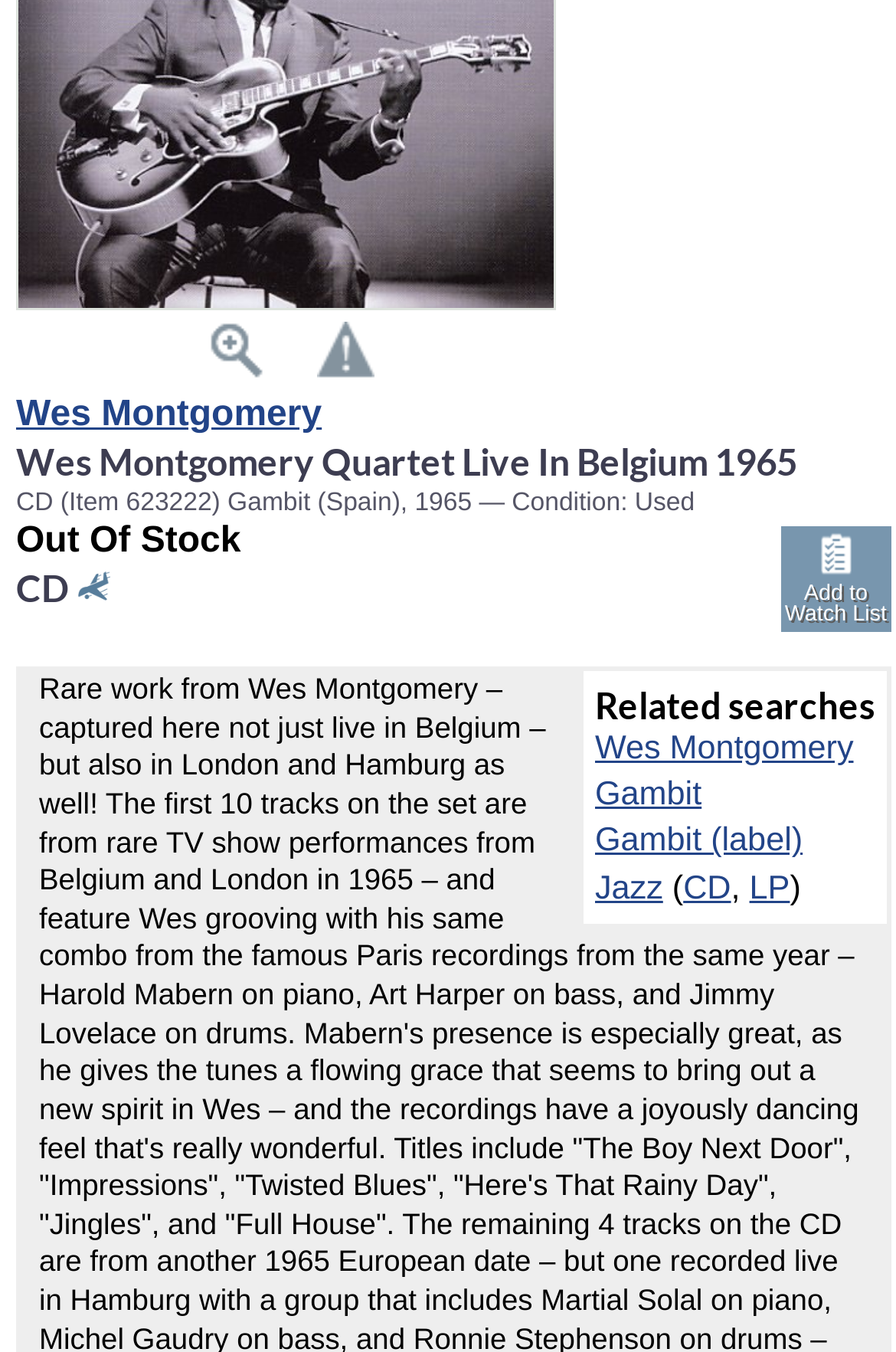Predict the bounding box for the UI component with the following description: "BAQ".

None